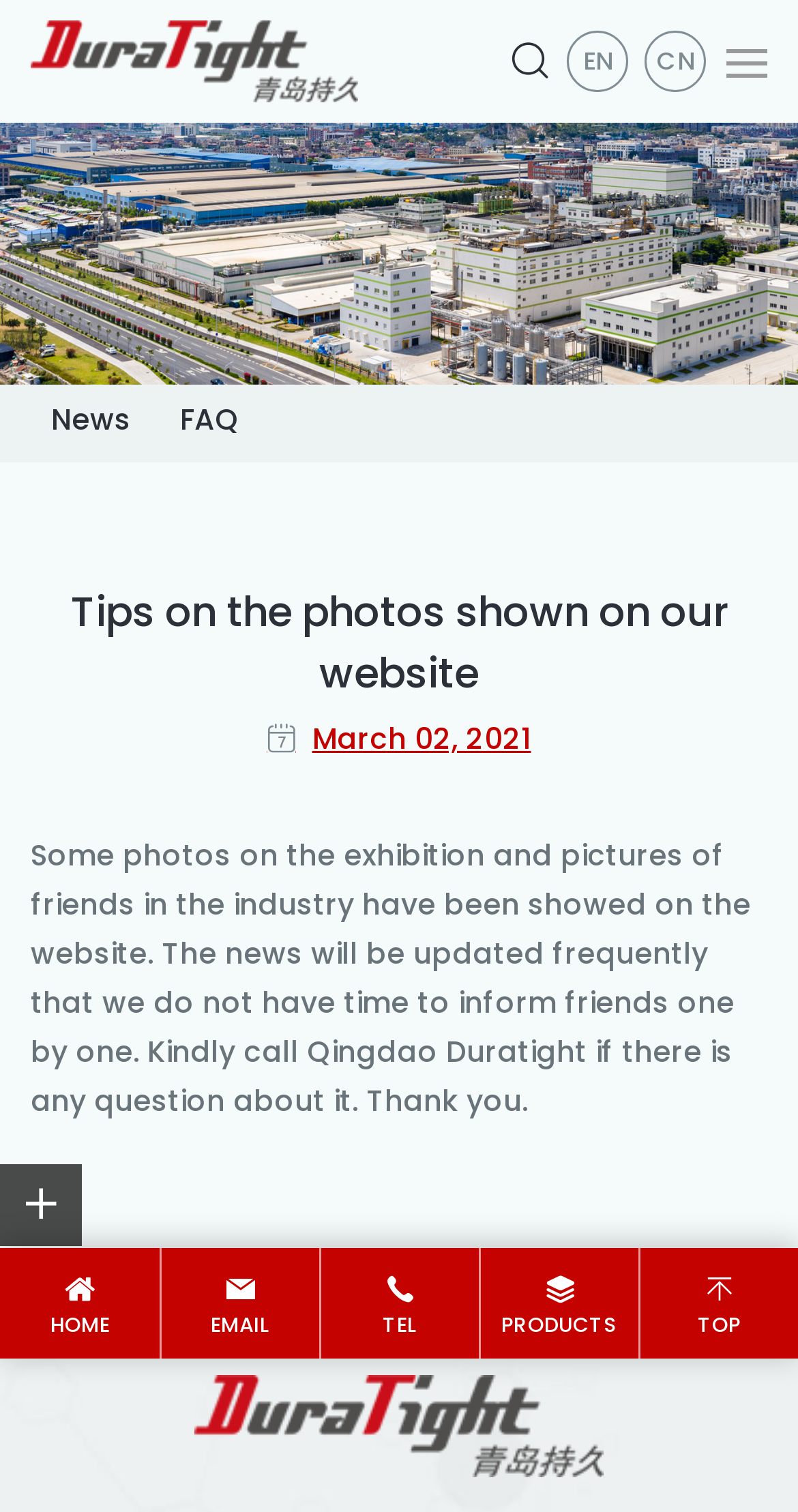Can you identify the bounding box coordinates of the clickable region needed to carry out this instruction: 'Read about 'ācārya''? The coordinates should be four float numbers within the range of 0 to 1, stated as [left, top, right, bottom].

None